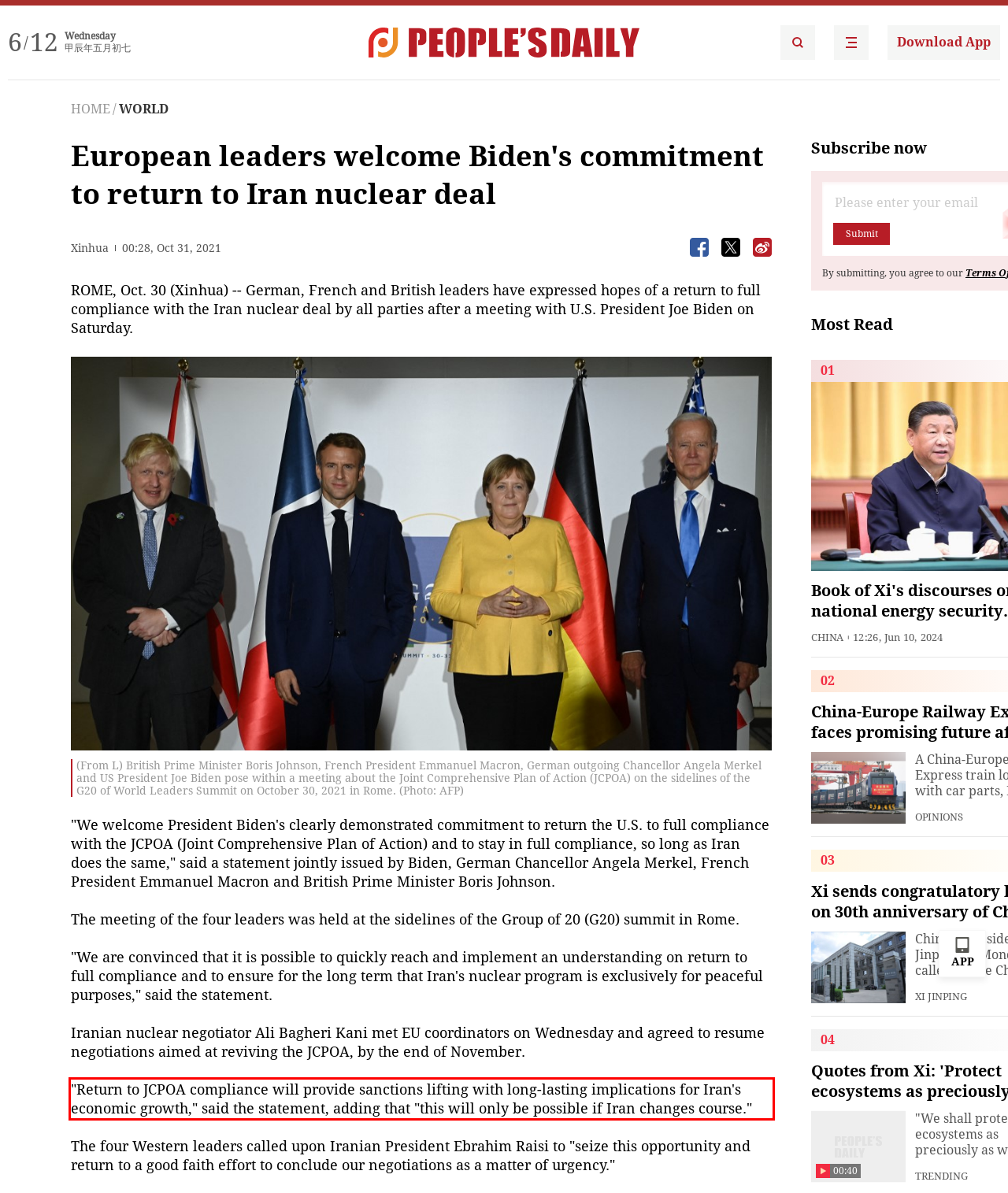Please look at the screenshot provided and find the red bounding box. Extract the text content contained within this bounding box.

"Return to JCPOA compliance will provide sanctions lifting with long-lasting implications for Iran's economic growth," said the statement, adding that "this will only be possible if Iran changes course."